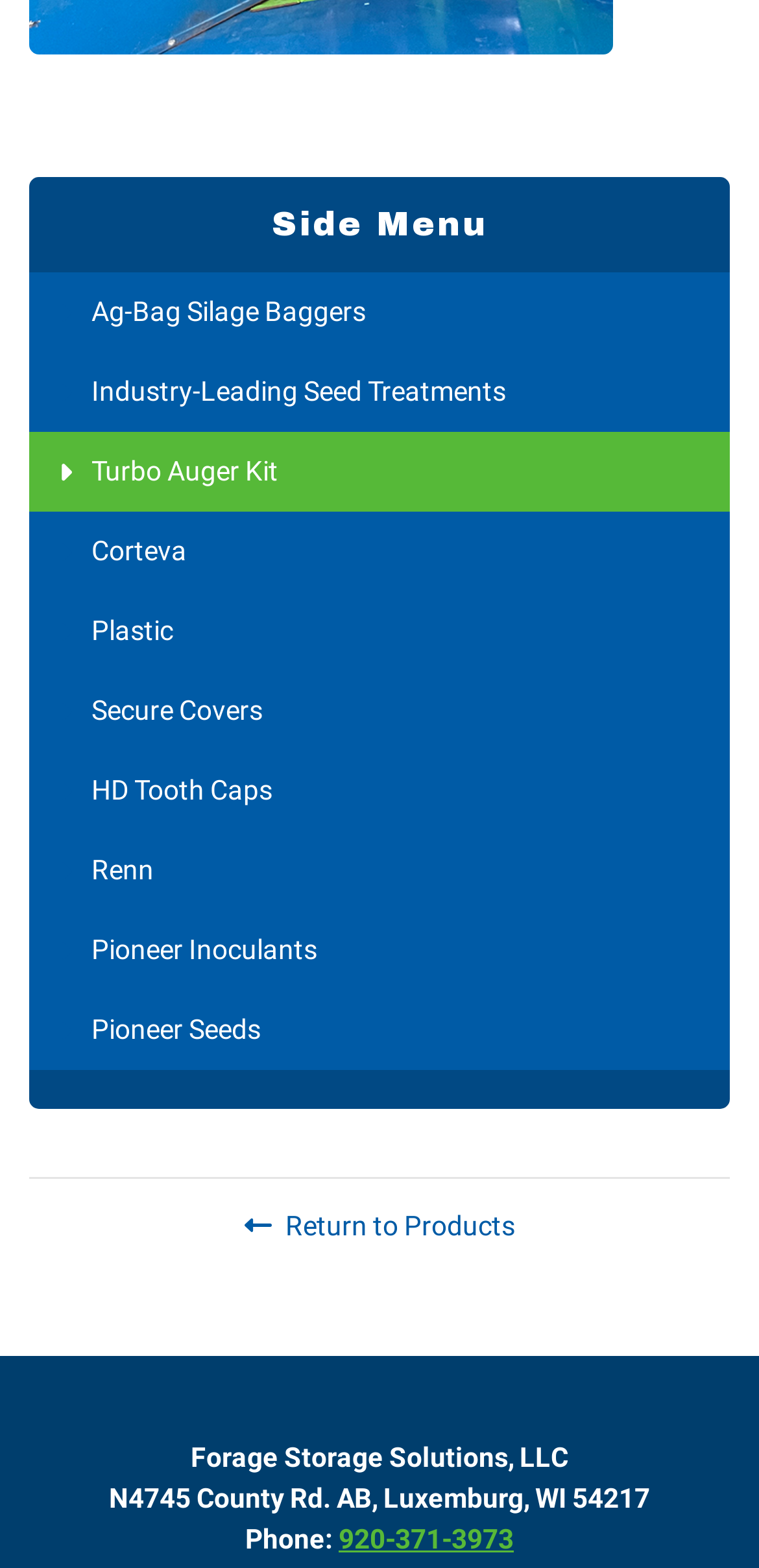Provide your answer in one word or a succinct phrase for the question: 
What is the phone number?

920-371-3973